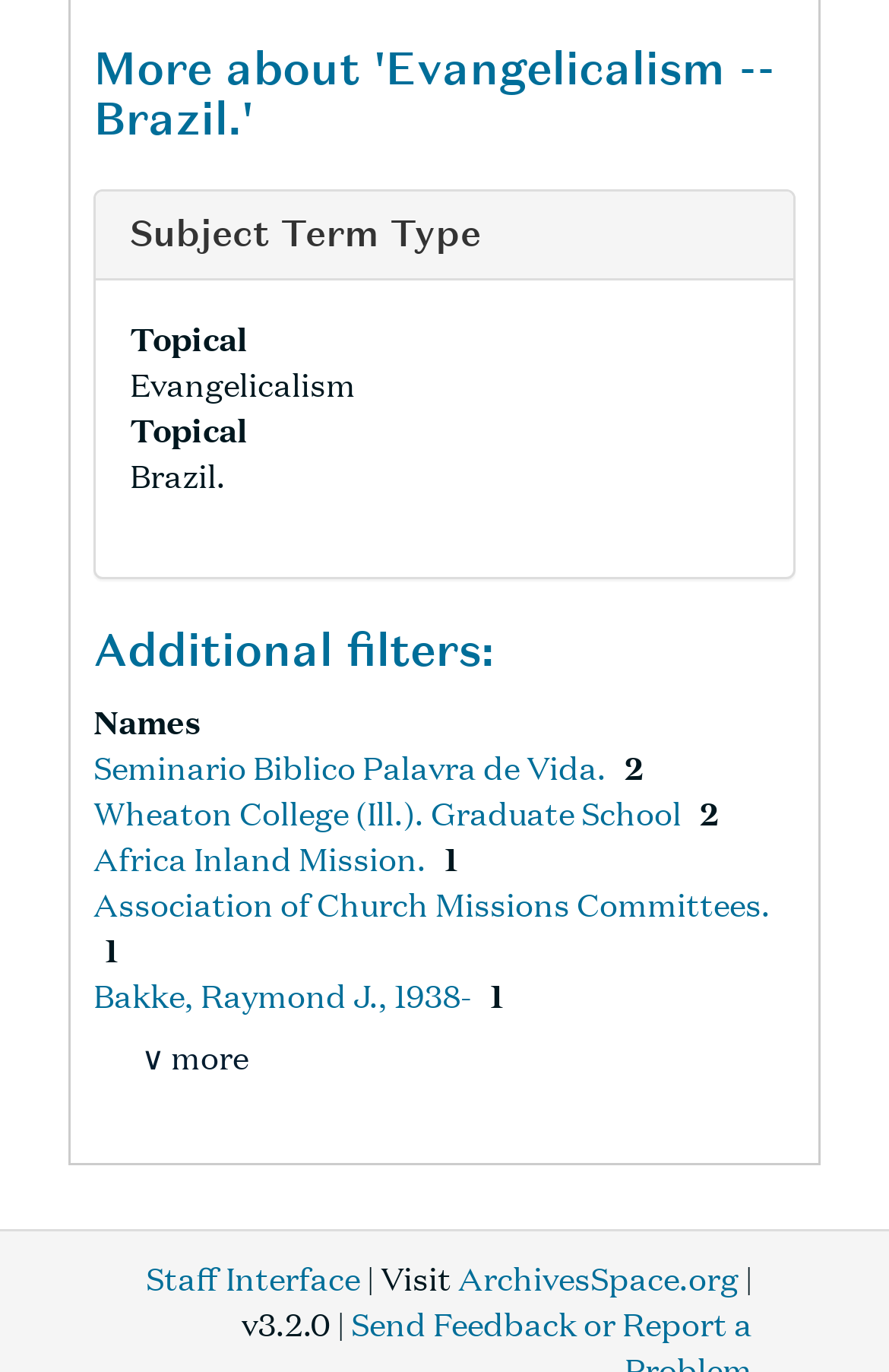How many filters are available?
Refer to the image and provide a one-word or short phrase answer.

4